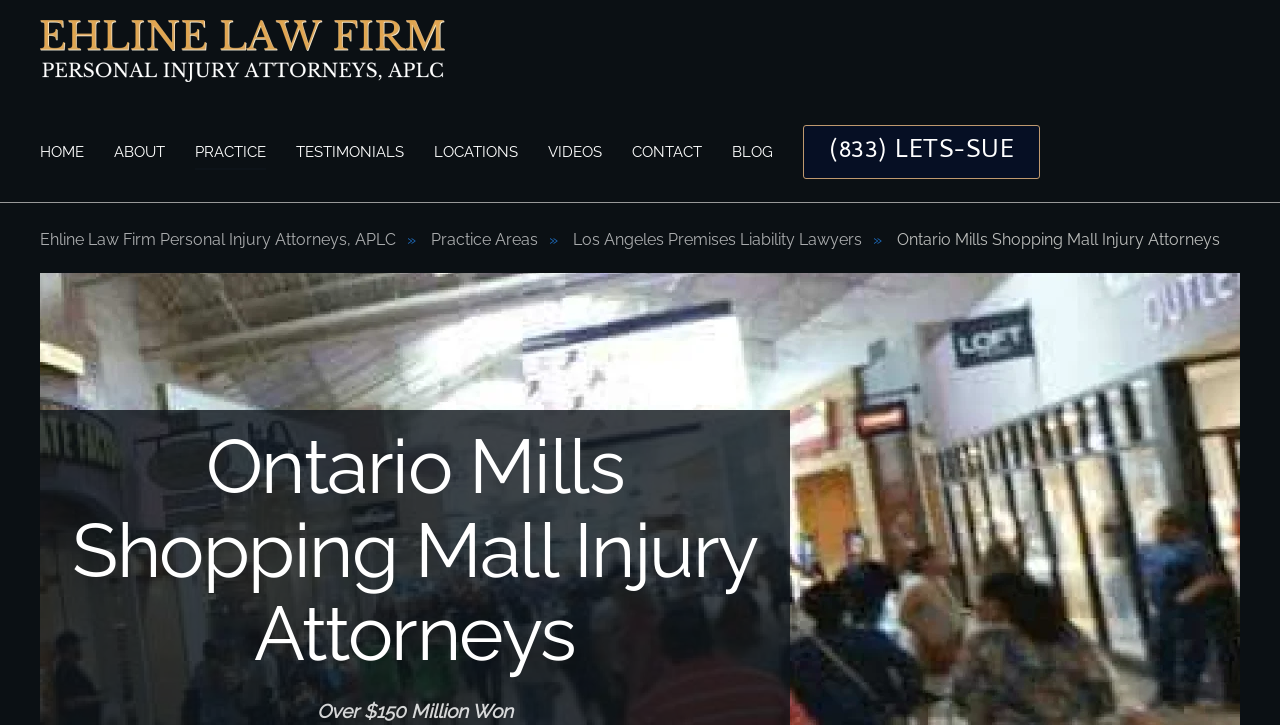Provide a thorough description of the webpage you see.

The webpage is about Ontario Mills Shopping Mall Injury Attorneys, specifically Ehline Law Firm. At the top left corner, there is a link to skip to the main content and a link to go back to the home page, accompanied by an image of the Ehline Law Firm Home Page. 

Below these links, there is a navigation menu with buttons and links to different sections of the website, including HOME, ABOUT, PRACTICE, TESTIMONIALS, LOCATIONS, VIDEOS, CONTACT, and BLOG. Each button has a popup menu. 

On the right side of the navigation menu, there is a phone number link to contact the law firm. Below the navigation menu, there is a breadcrumb navigation section, which shows the current page's location within the website's hierarchy. 

The main content of the webpage starts with a heading that repeats the title "Ontario Mills Shopping Mall Injury Attorneys". Below the heading, there is a text stating "Over $150 Million Won", indicating the law firm's success in winning cases.